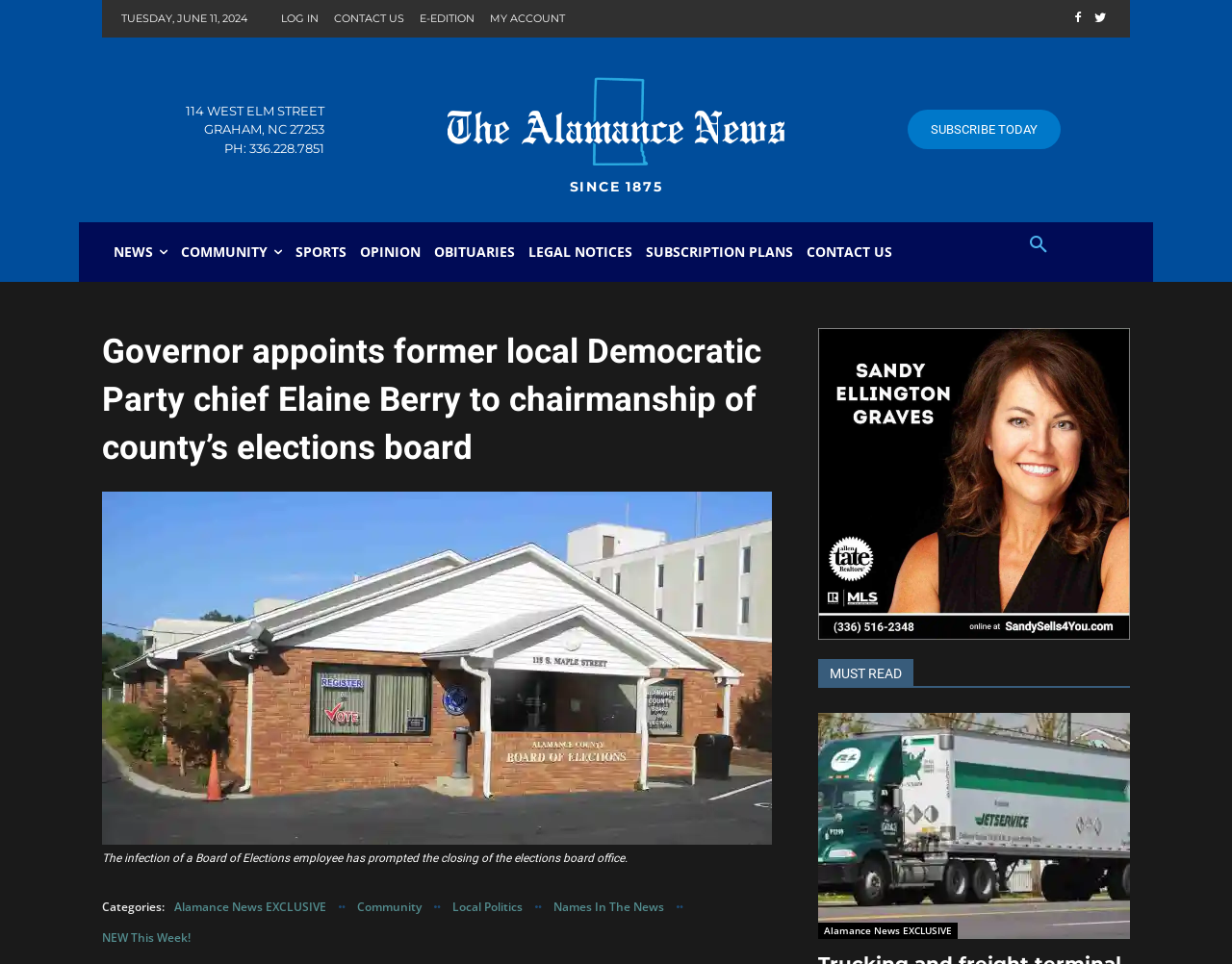Find the bounding box coordinates for the area that must be clicked to perform this action: "Click the 'SUBSCRIBE TODAY' link".

[0.737, 0.114, 0.861, 0.155]